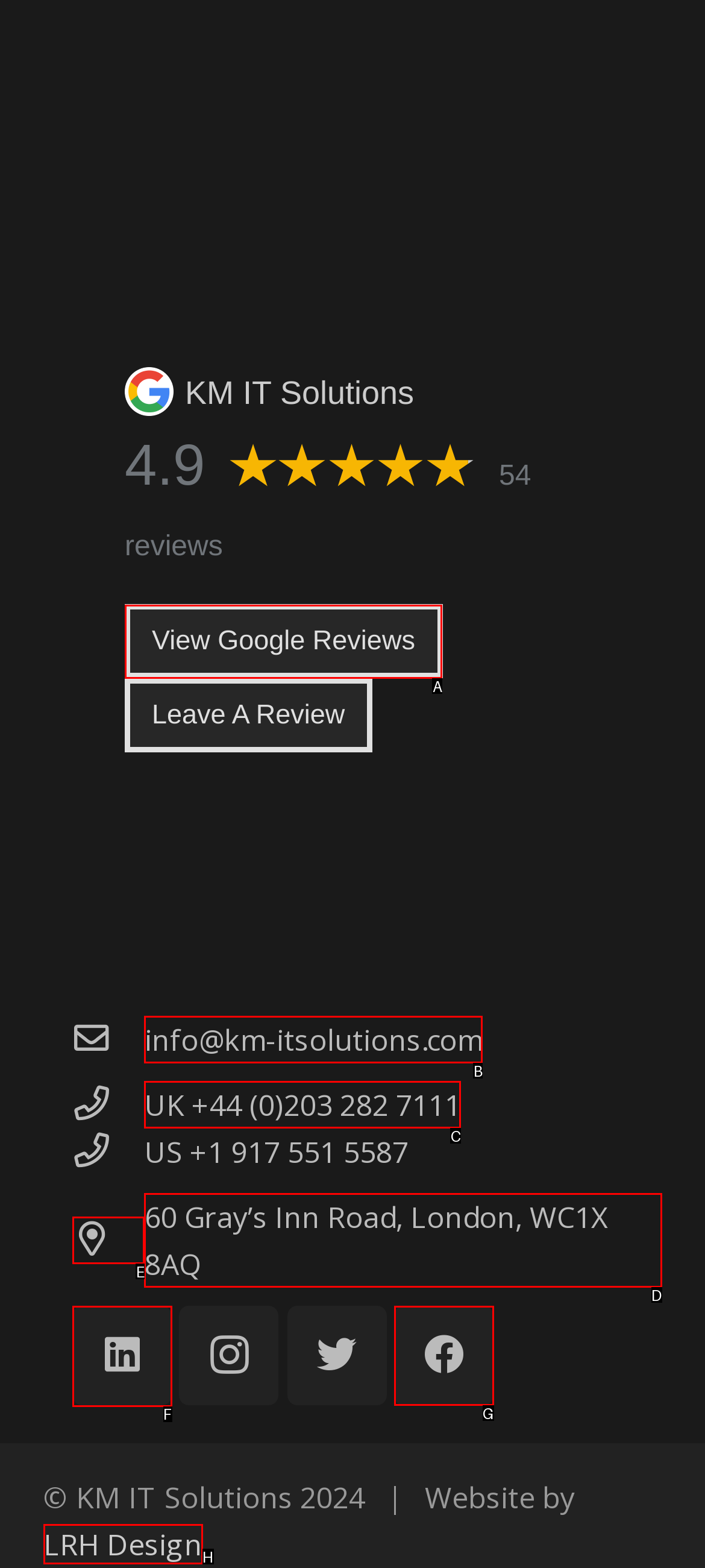Decide which letter you need to select to fulfill the task: Visit LinkedIn page
Answer with the letter that matches the correct option directly.

F